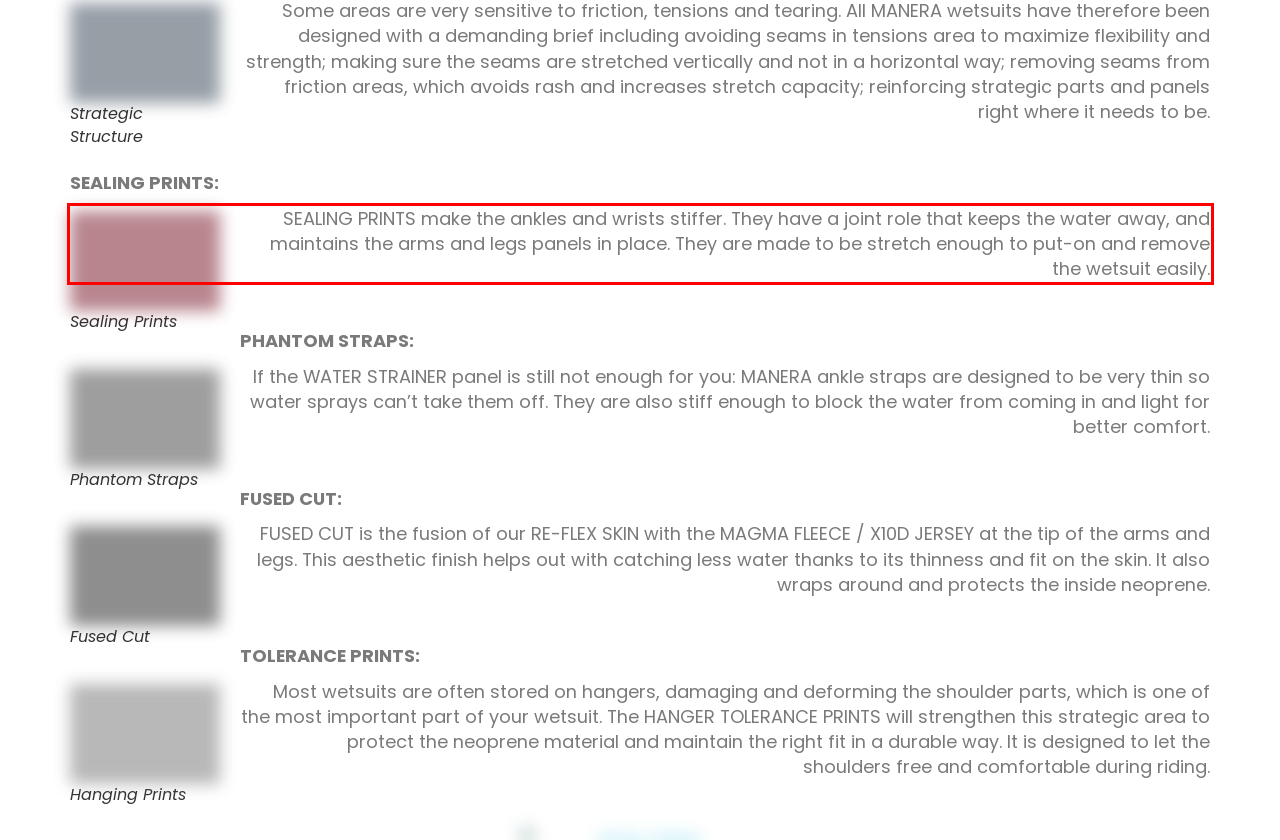Please use OCR to extract the text content from the red bounding box in the provided webpage screenshot.

SEALING PRINTS make the ankles and wrists stiffer. They have a joint role that keeps the water away, and maintains the arms and legs panels in place. They are made to be stretch enough to put-on and remove the wetsuit easily.